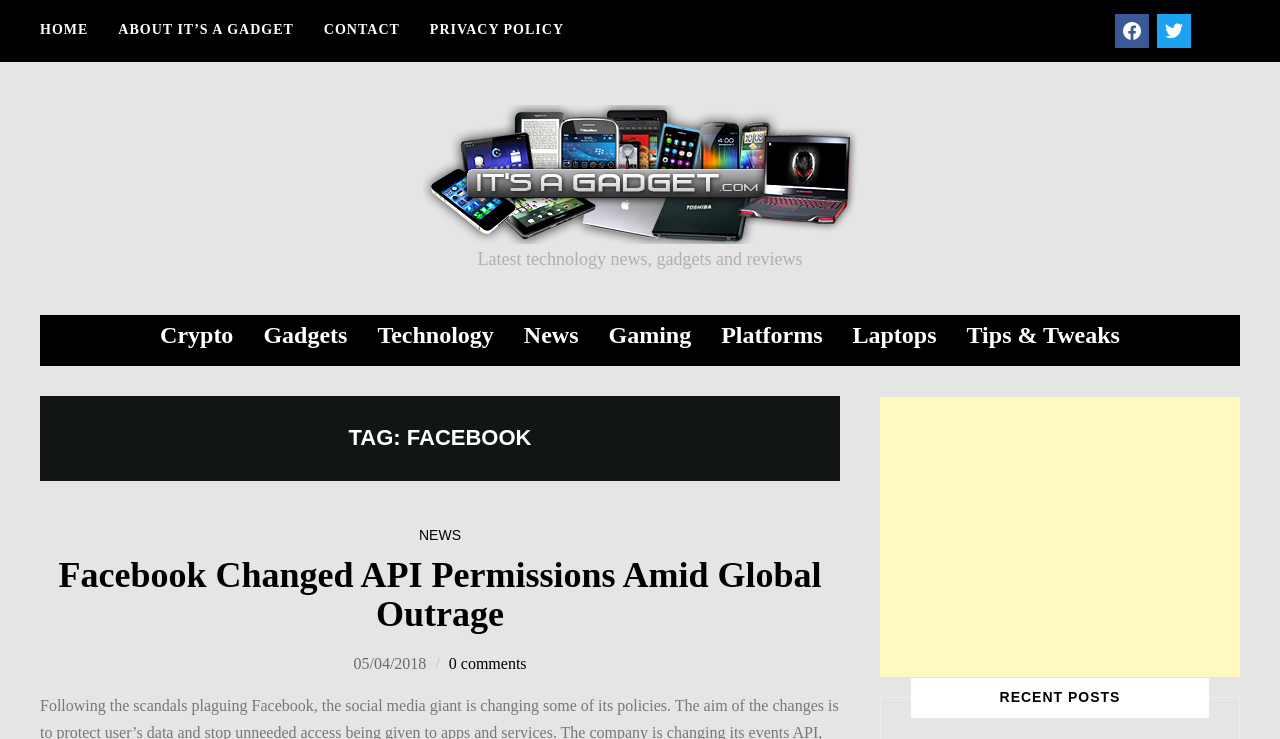Predict the bounding box for the UI component with the following description: "About It’s a Gadget".

[0.092, 0.014, 0.23, 0.067]